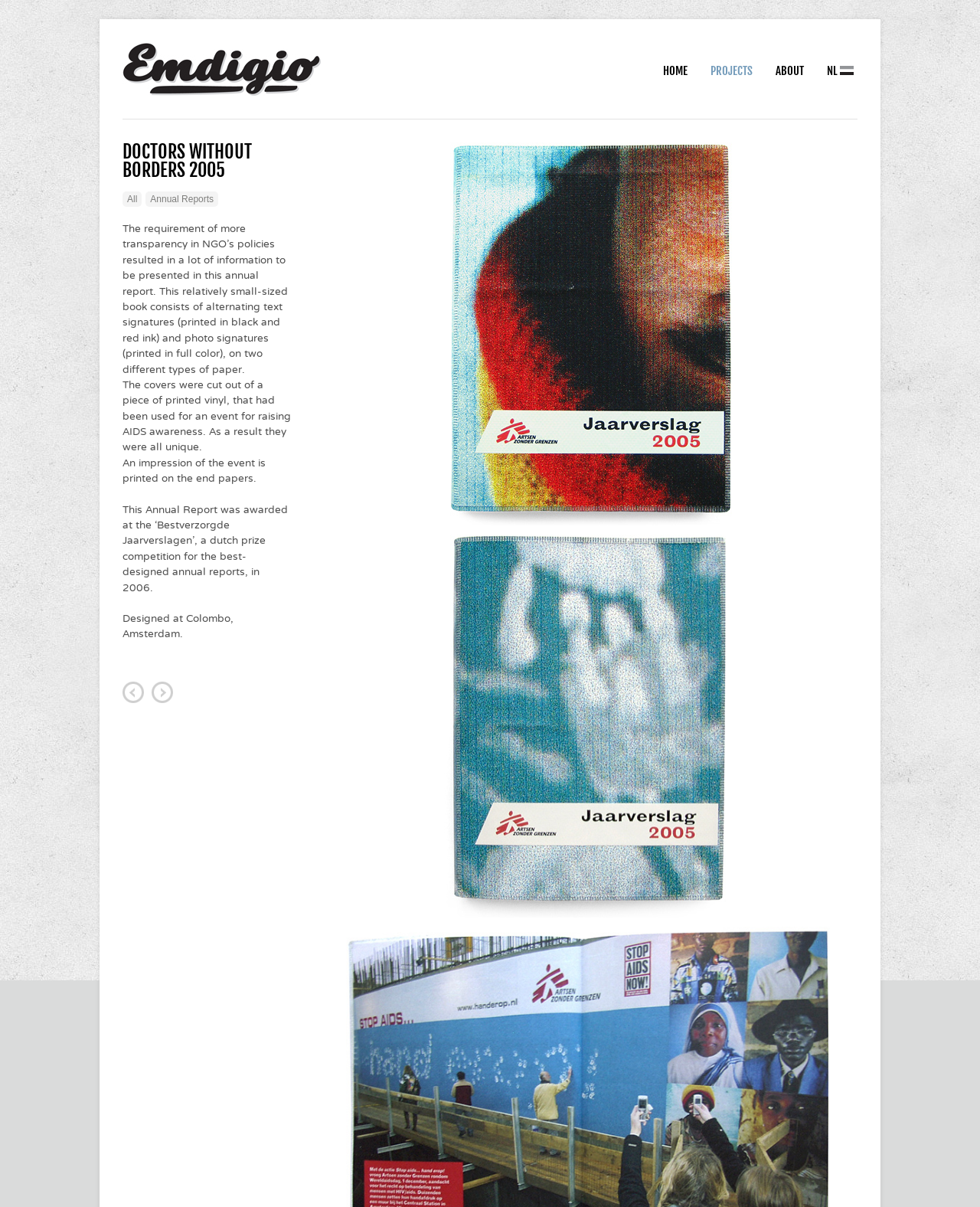Write a detailed summary of the webpage.

The webpage is about Doctors without Borders 2005, with a prominent heading "Emdigio" at the top left, accompanied by a link and an image with the same name. Below this heading, there is a larger heading "DOCTORS WITHOUT BORDERS 2005" that spans across the top section of the page.

On the top right, there is a navigation menu with four links: "HOME", "PROJECTS", "ABOUT", and "NL NL", with the last one featuring a small image of the NL flag.

The main content of the page is divided into two sections. On the left, there are several links, including "All", "Annual Reports", "Doctors without Borders 2004", and "OnlyHuman identity". Below these links, there are four paragraphs of text that describe the annual report, including its design and awards.

On the right side of the page, there are two large images, "AzG05_01" and "AzG05_02", which appear to be related to the annual report. The images take up most of the right side of the page, with the second image positioned below the first one.

Overall, the webpage has a simple and clean layout, with a focus on showcasing the annual report and its design.